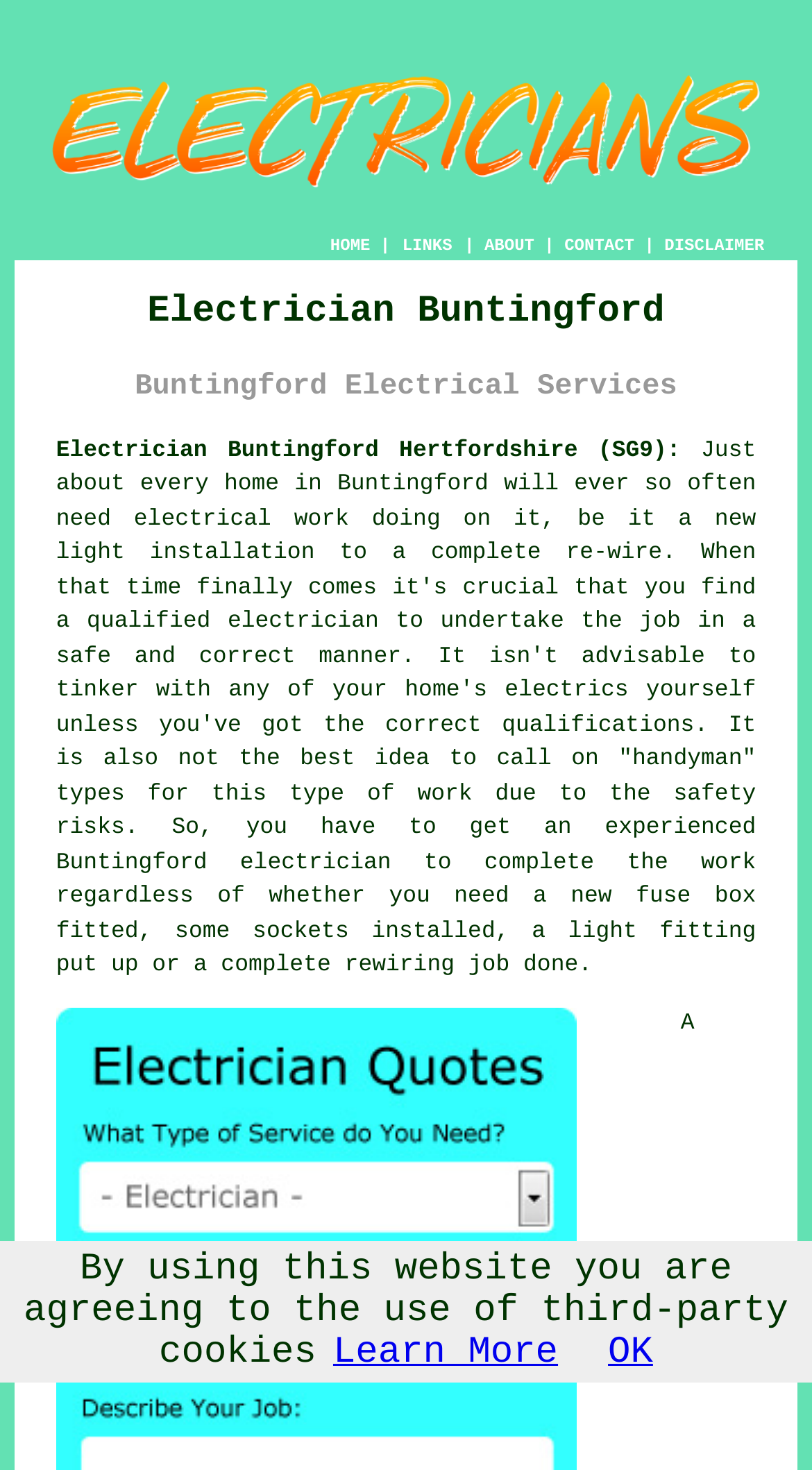Identify the bounding box coordinates for the element you need to click to achieve the following task: "Click the DISCLAIMER link". The coordinates must be four float values ranging from 0 to 1, formatted as [left, top, right, bottom].

[0.818, 0.162, 0.941, 0.175]